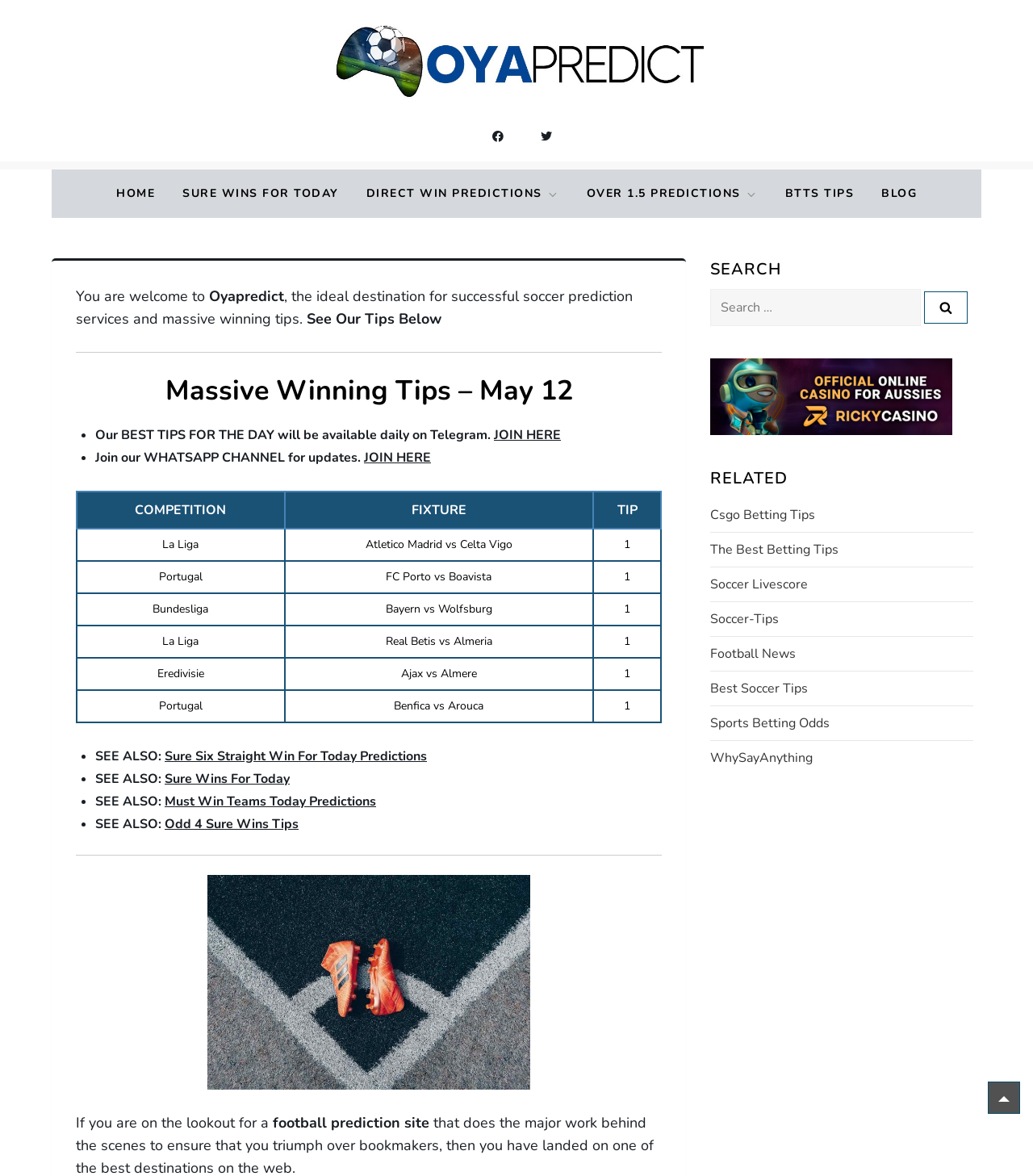Please identify the bounding box coordinates of the element's region that should be clicked to execute the following instruction: "Search for something". The bounding box coordinates must be four float numbers between 0 and 1, i.e., [left, top, right, bottom].

[0.688, 0.246, 0.891, 0.277]